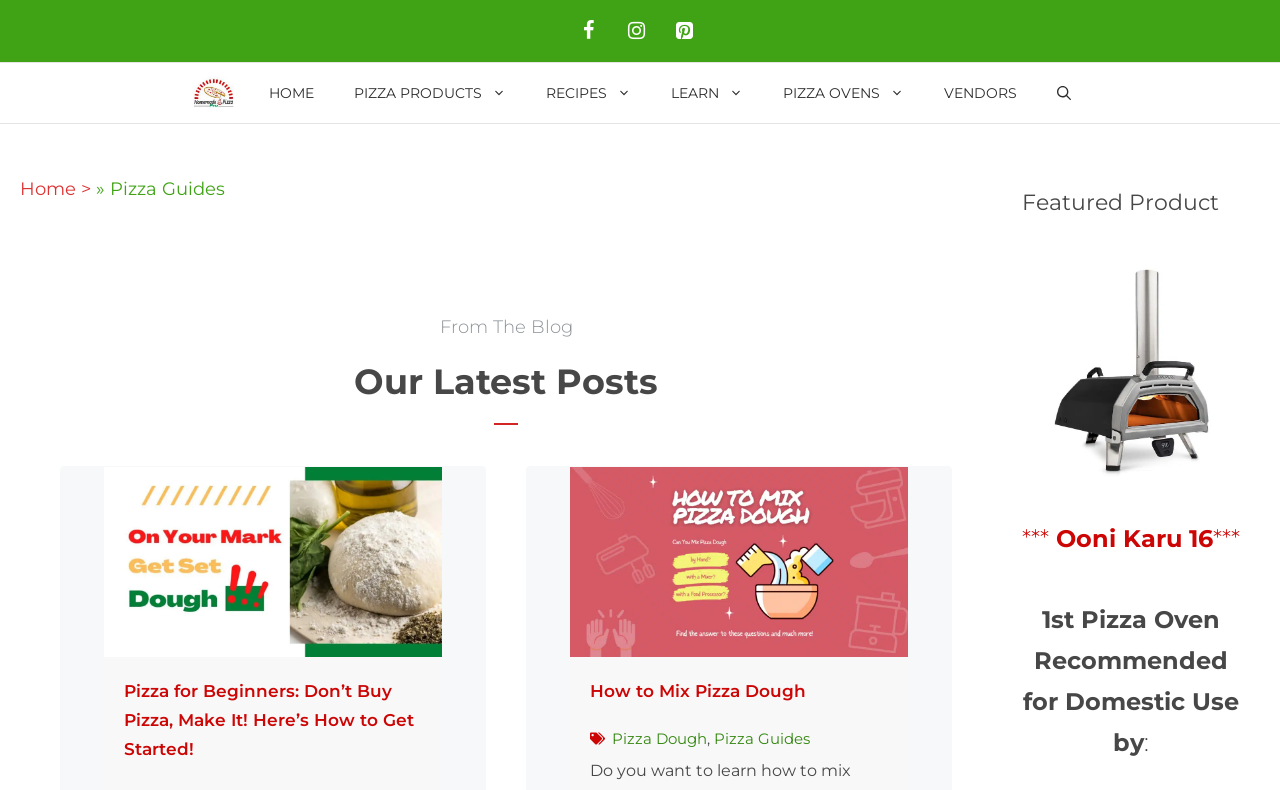Give a one-word or short phrase answer to this question: 
What is the topic of the blog post?

Pizza for Beginners